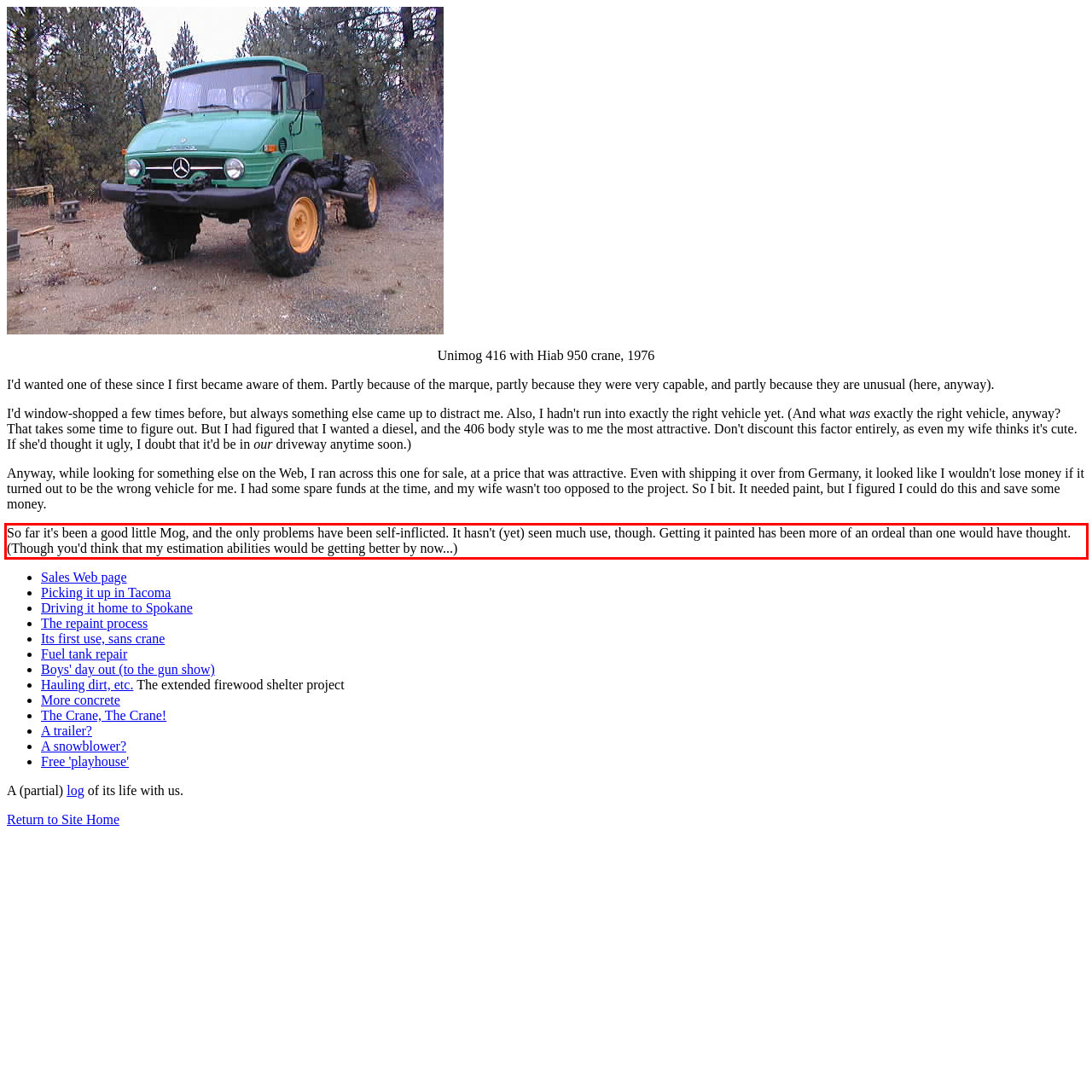Please examine the webpage screenshot and extract the text within the red bounding box using OCR.

So far it's been a good little Mog, and the only problems have been self-inflicted. It hasn't (yet) seen much use, though. Getting it painted has been more of an ordeal than one would have thought. (Though you'd think that my estimation abilities would be getting better by now...)